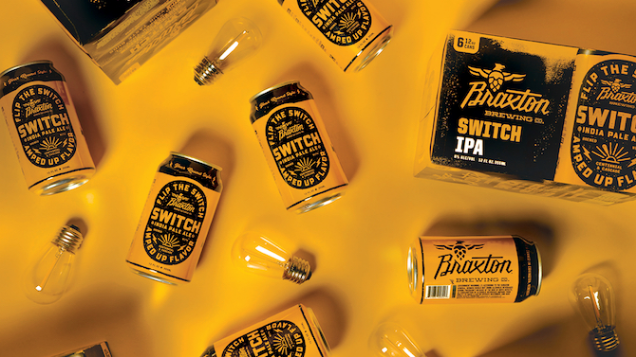Elaborate on the elements present in the image.

The image showcases a vibrant and engaging arrangement of Braxton Brewing Co.'s "Switch IPA" cans alongside a six-pack packaging. Set against a bright yellow background, the scene includes various cans, each adorned with the striking "Switch" branding, featuring bold black graphics. The can designs emphasize the playful theme, with phrases like "TAP THE SWITCH" inviting consumers to explore its unique flavor. Complementing the cans are lightbulbs, adding an artistic flair to the composition and suggesting a sense of innovation and brightness associated with this craft beer. This image highlights Braxton Brewing Co.'s dedication to creating approachable IPAs that enhance social experiences.